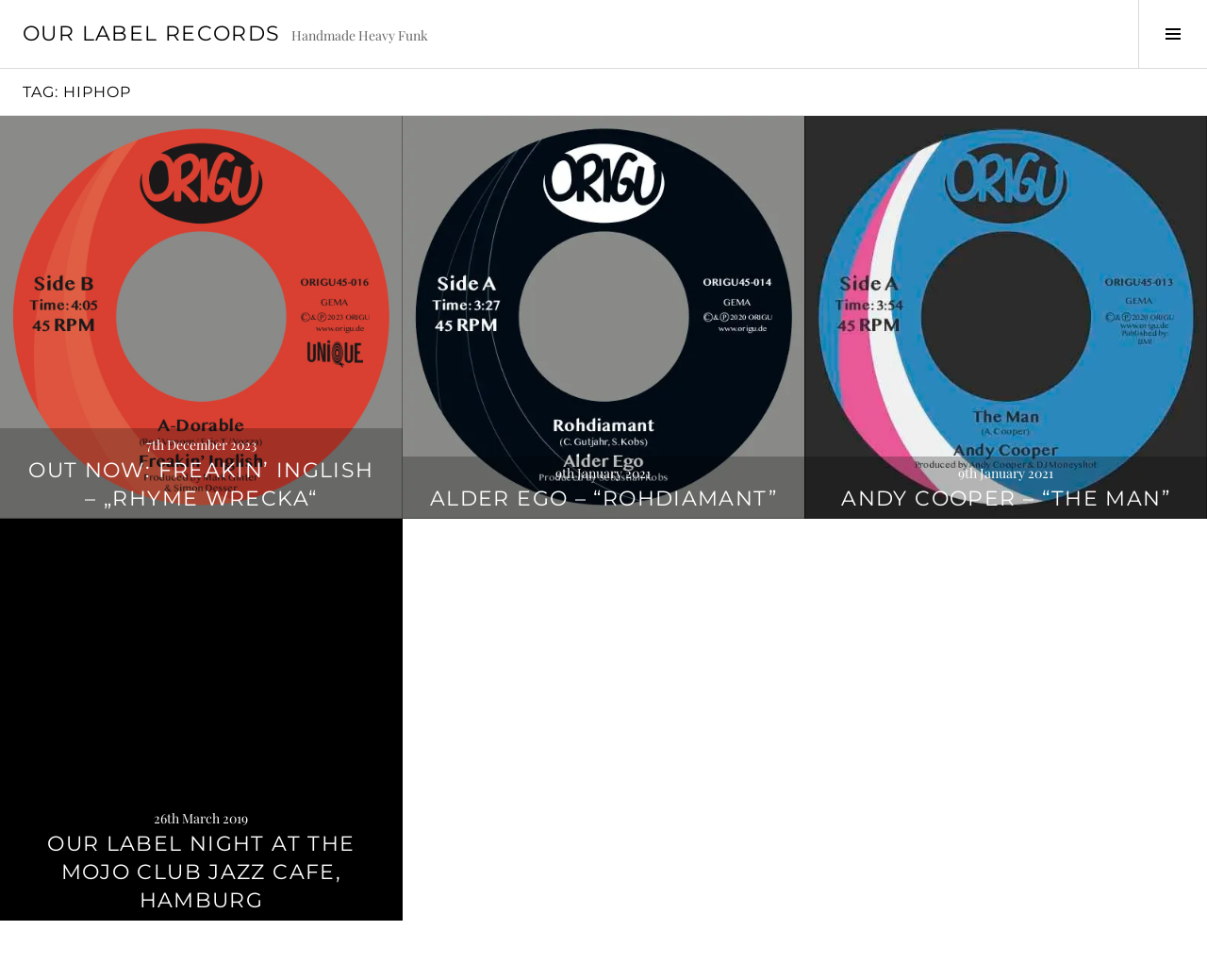Identify the bounding box coordinates of the section to be clicked to complete the task described by the following instruction: "Explore 'OUR LABEL NIGHT AT THE MOJO CLUB JAZZ CAFE, HAMBURG'". The coordinates should be four float numbers between 0 and 1, formatted as [left, top, right, bottom].

[0.0, 0.841, 0.333, 0.94]